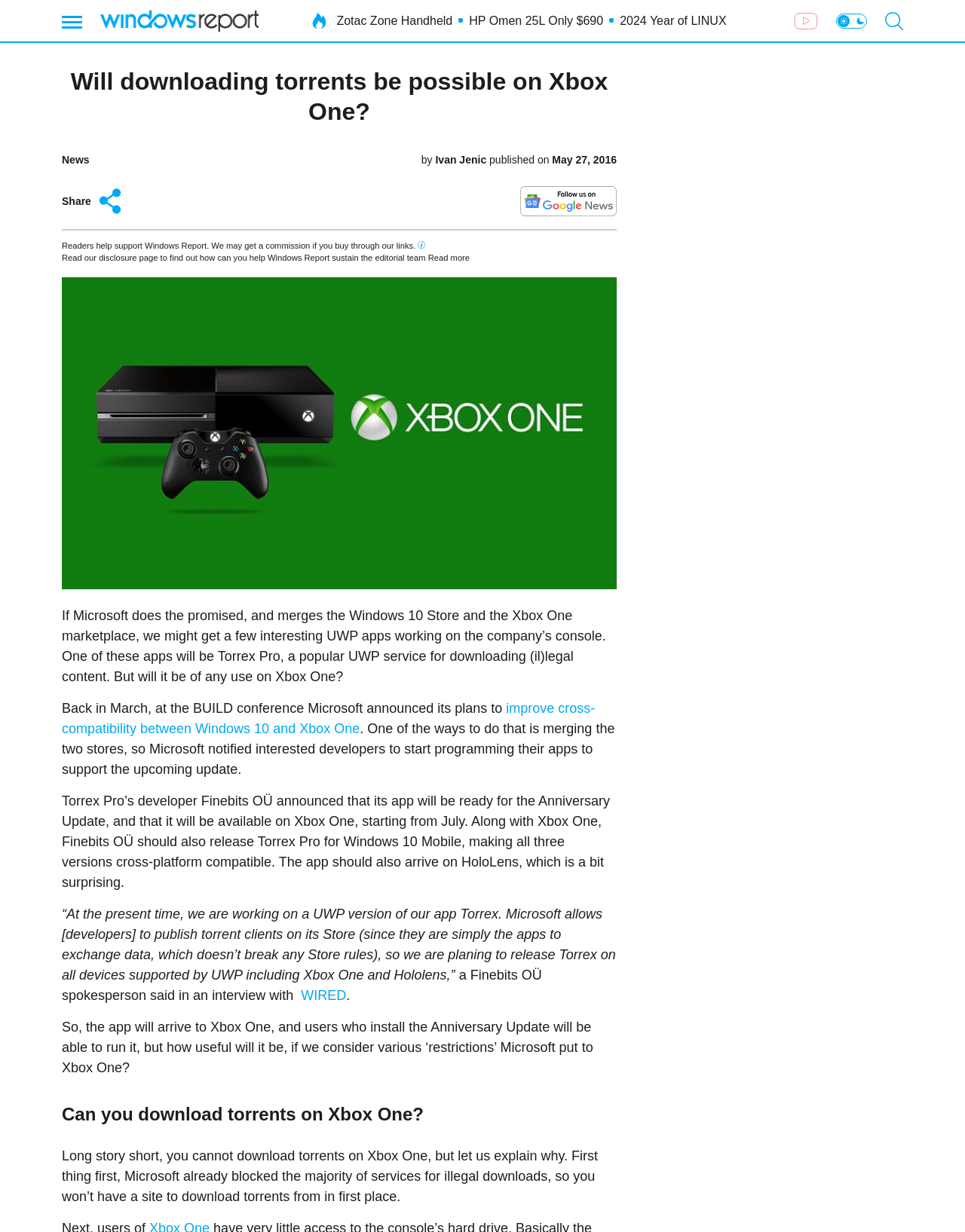Can you find the bounding box coordinates for the element that needs to be clicked to execute this instruction: "Read more about Affiliate Disclosure"? The coordinates should be given as four float numbers between 0 and 1, i.e., [left, top, right, bottom].

[0.444, 0.206, 0.487, 0.213]